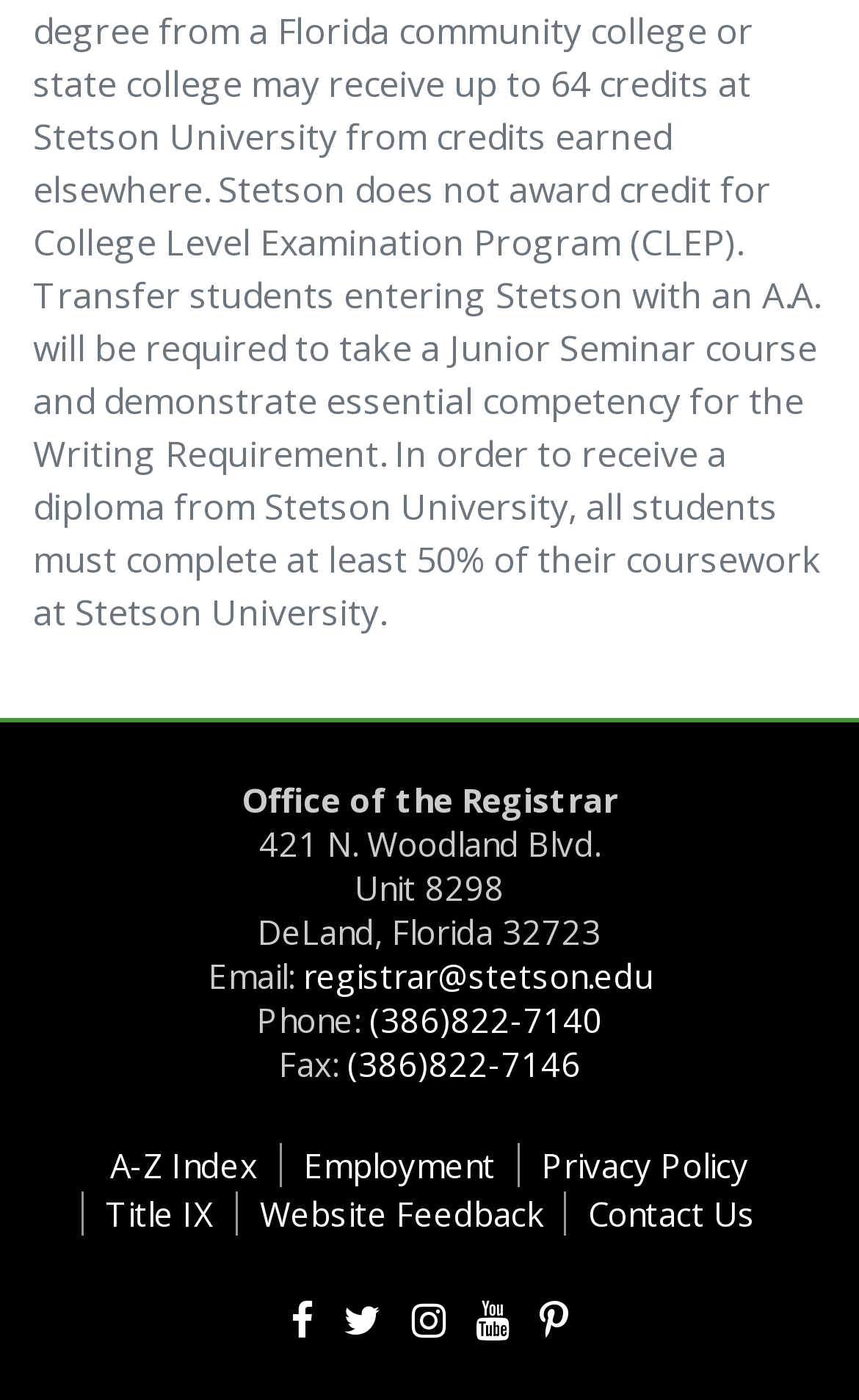Respond with a single word or phrase for the following question: 
What is the phone number of the Office of the Registrar?

(386)822-7140